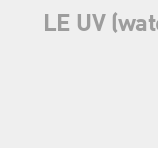What product line is associated with the UV Technology?
Kindly answer the question with as much detail as you can.

The context suggests it is associated with the 'UV Technology from IST METZ' product line, emphasizing modern printing solutions that incorporate advanced UV technologies, indicating a connection between the LE UV system and the IST METZ product line.